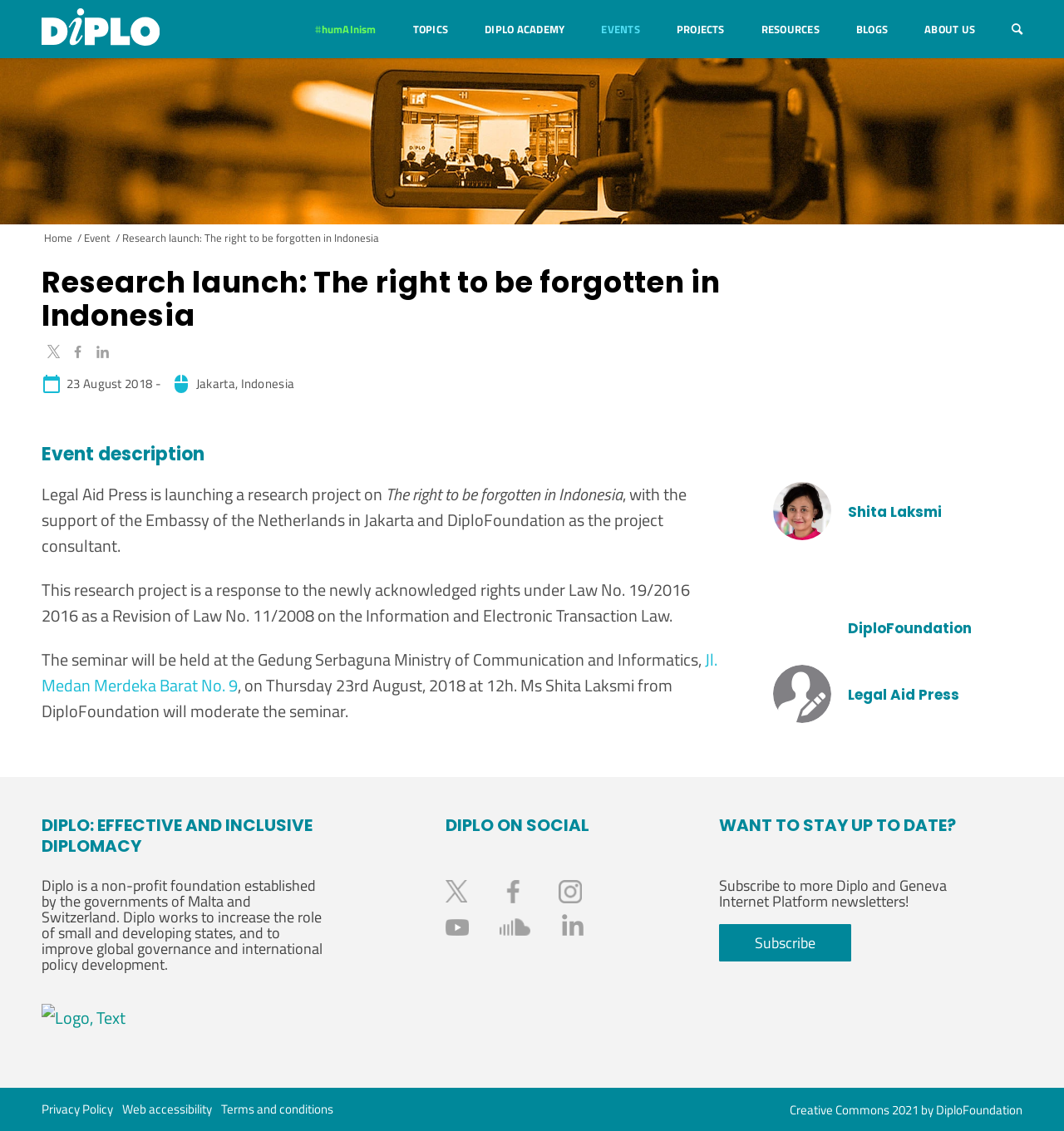Find and provide the bounding box coordinates for the UI element described here: "Legal Aid Press". The coordinates should be given as four float numbers between 0 and 1: [left, top, right, bottom].

[0.797, 0.606, 0.902, 0.623]